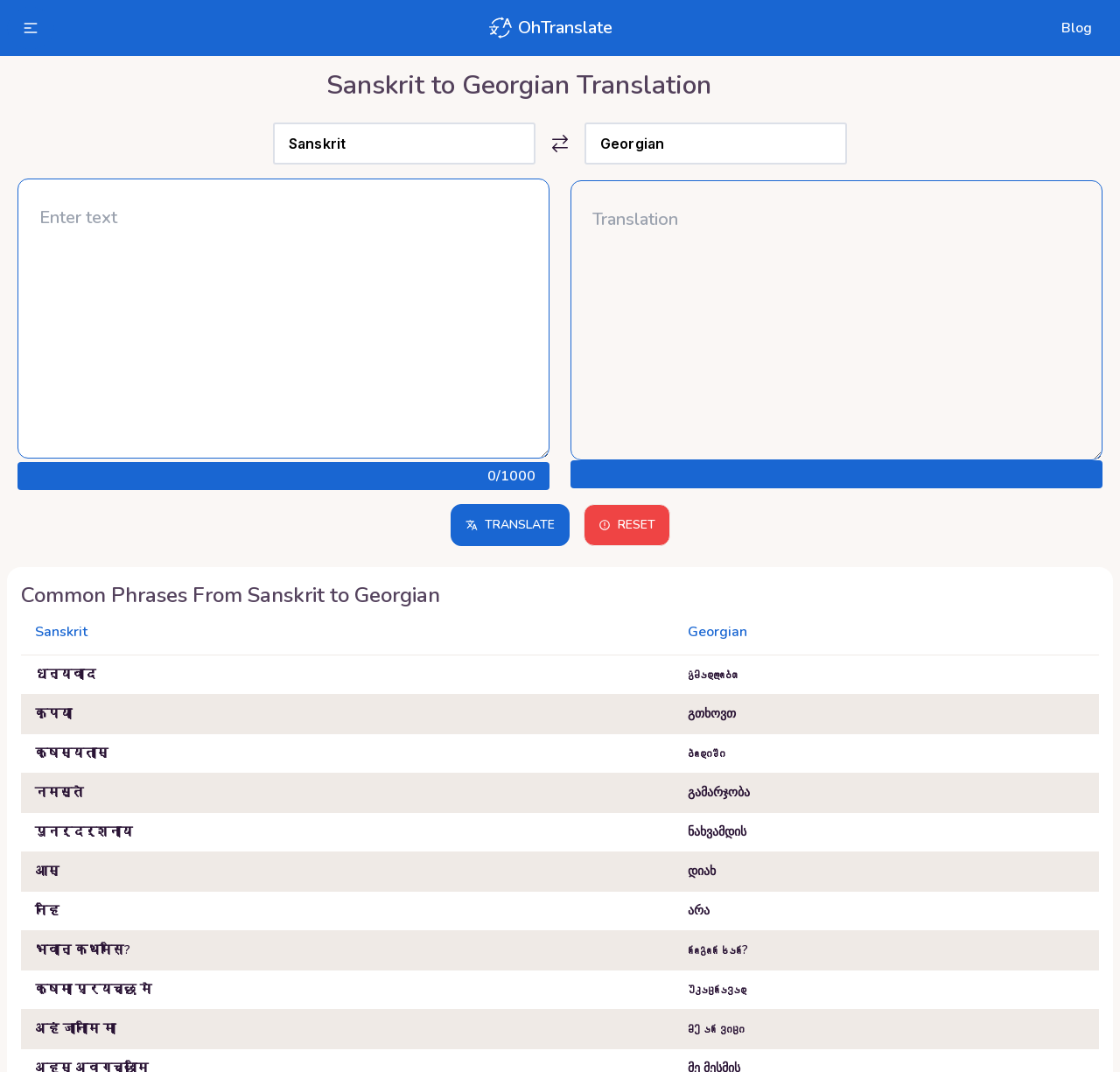Offer a detailed account of what is visible on the webpage.

This webpage is a language translation tool that allows users to translate text from Sanskrit to Georgian. At the top left corner, there is a logo of "OhTranslate" with a link to the website's logo. Next to it, there is a link to the "Blog" section. 

Below the logo, there is a heading that reads "Sanskrit to Georgian Translation". Underneath, there are two dropdown menus to select the source and target languages. 

To the right of the language selection menus, there is an image, and below it, there is a text box to enter the text to be translated. The text box has a character limit of 1000, indicated by the text "/1000" below it. 

Next to the text box, there is a "TRANSLATE" button with an icon, and below it, there is a "RESET" button with an icon. 

Further down the page, there is a section titled "Common Phrases From Sanskrit to Georgian". This section contains a table with two columns, one for Sanskrit phrases and the other for their Georgian translations. The table has 9 rows, each containing a phrase and its translation. The phrases include "धन्यवाद" (thank you), "कृपया" (please), and "नमस्ते" (hello), among others.